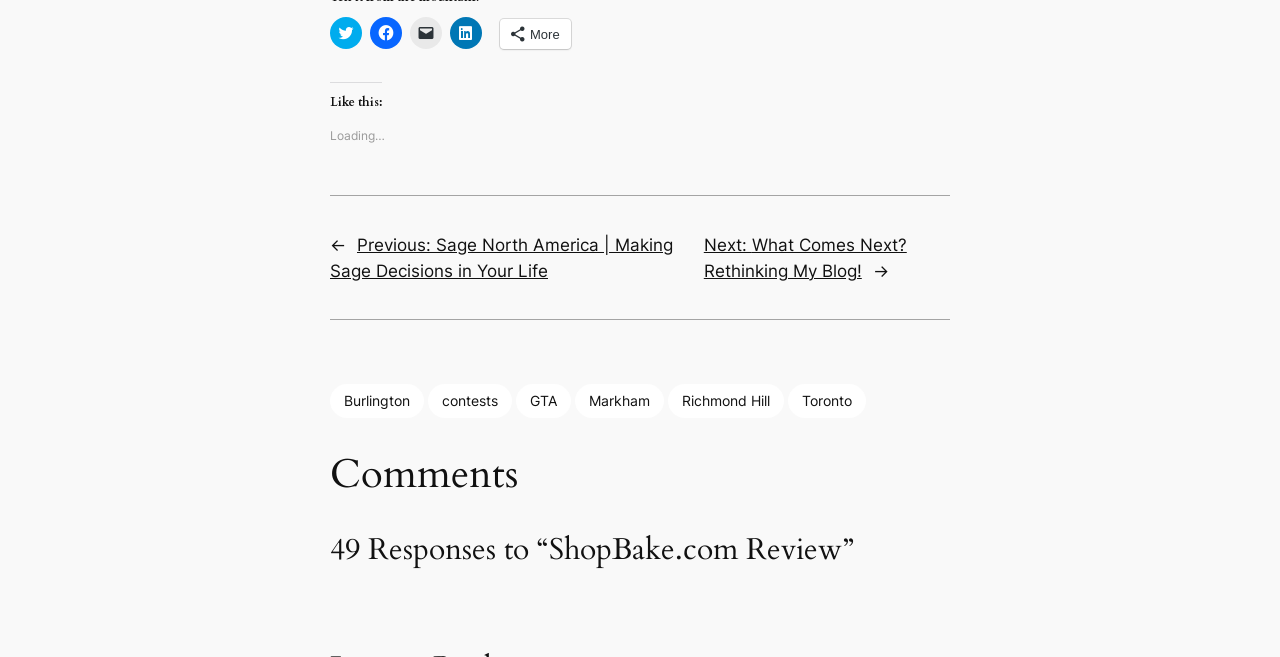Give a one-word or one-phrase response to the question: 
How many responses are there to the post 'ShopBake.com Review'?

49